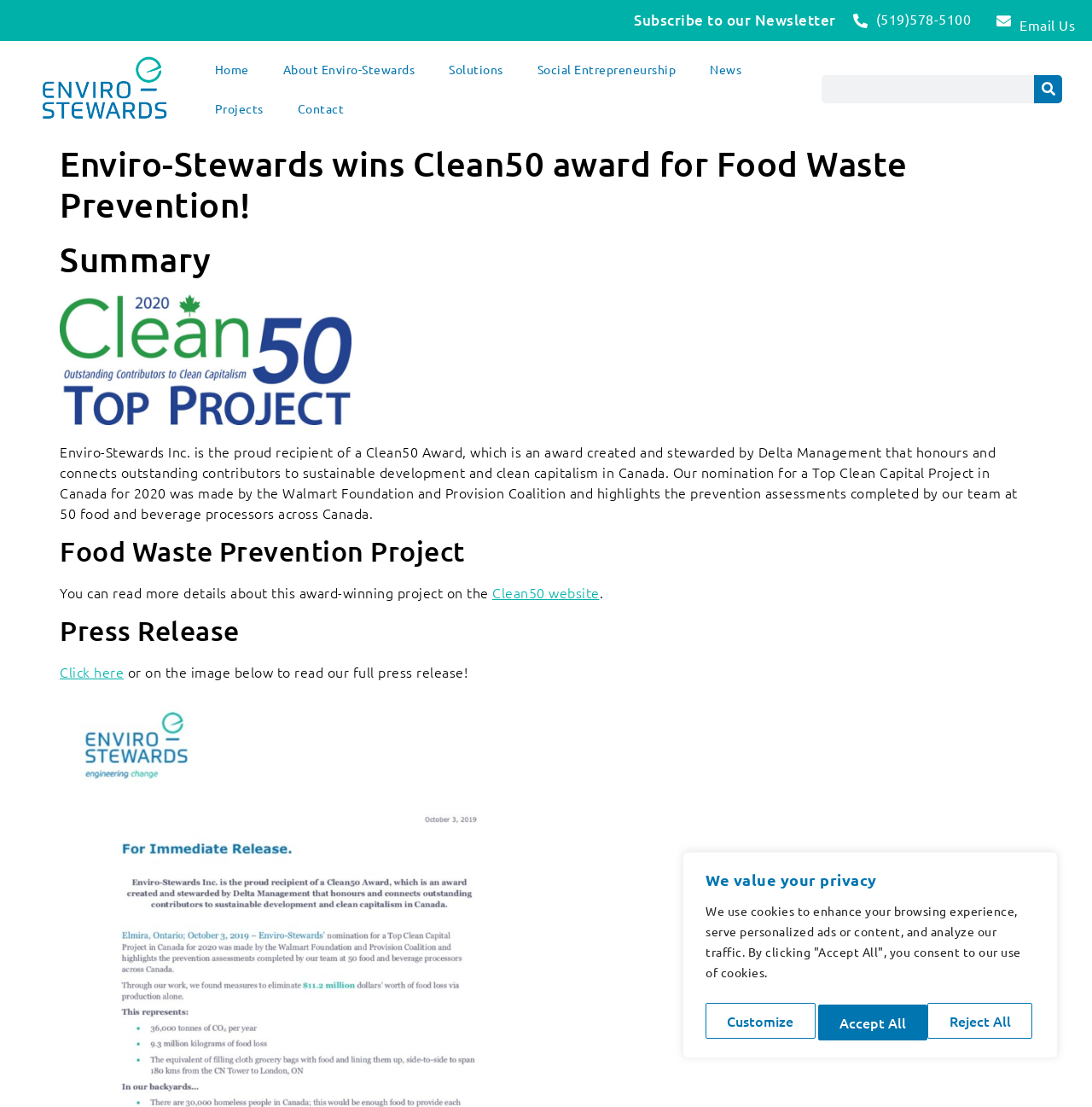How many links are there in the top navigation menu?
Refer to the image and provide a one-word or short phrase answer.

6